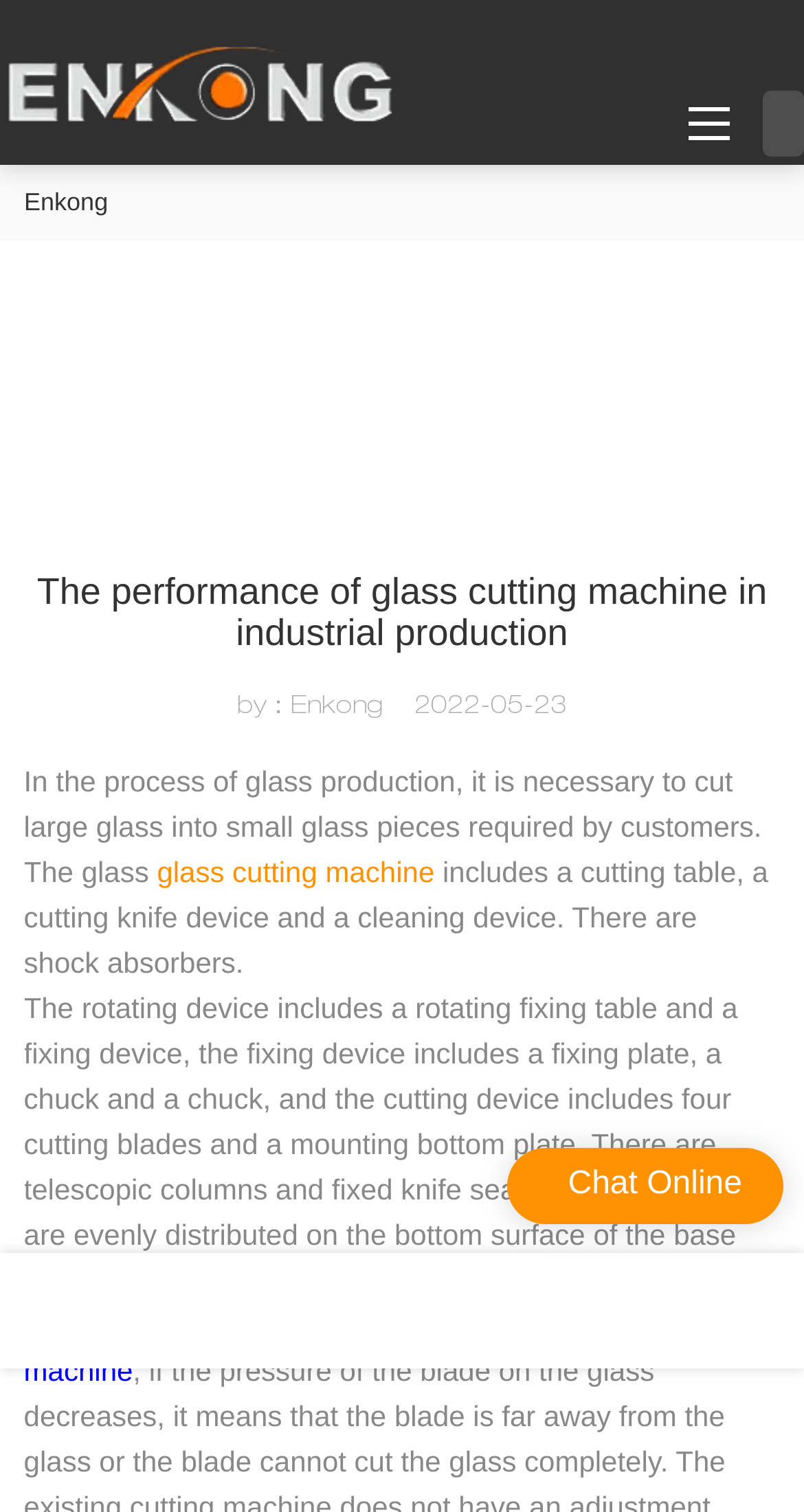What are the components of the rotating device?
Please interpret the details in the image and answer the question thoroughly.

The webpage states that the rotating device includes a rotating fixing table and a fixing device, which further includes a fixing plate, a chuck, and a chuck.